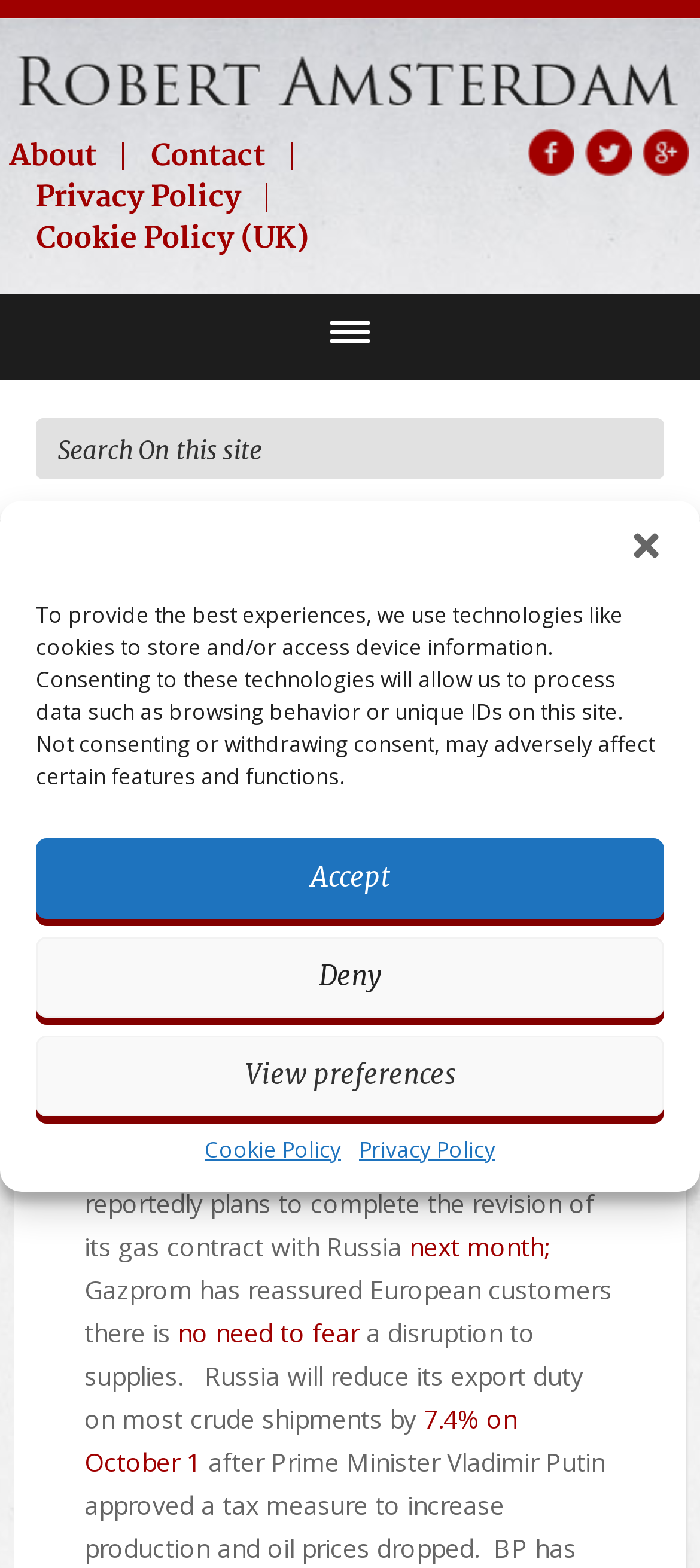Kindly provide the bounding box coordinates of the section you need to click on to fulfill the given instruction: "Search pages of".

None